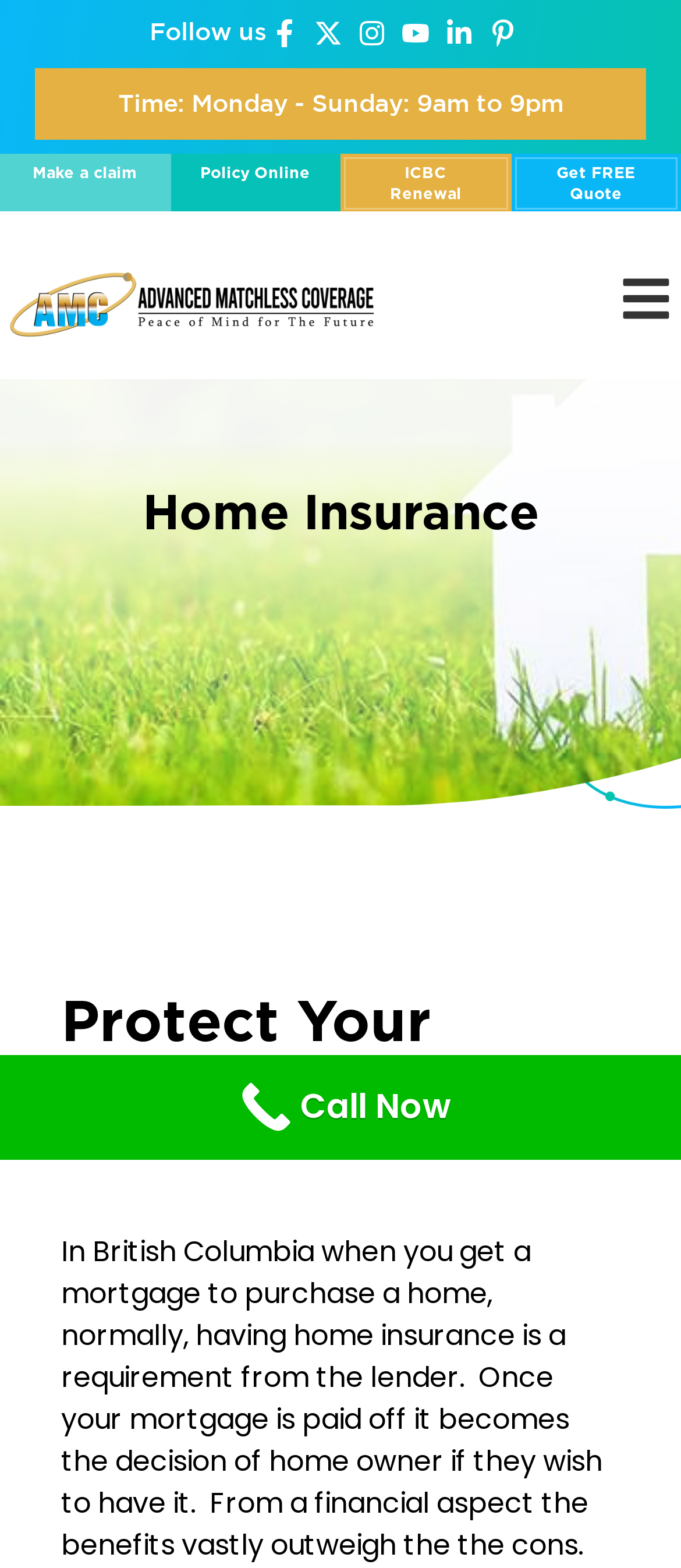What is the topic of the webpage?
By examining the image, provide a one-word or phrase answer.

Home Insurance